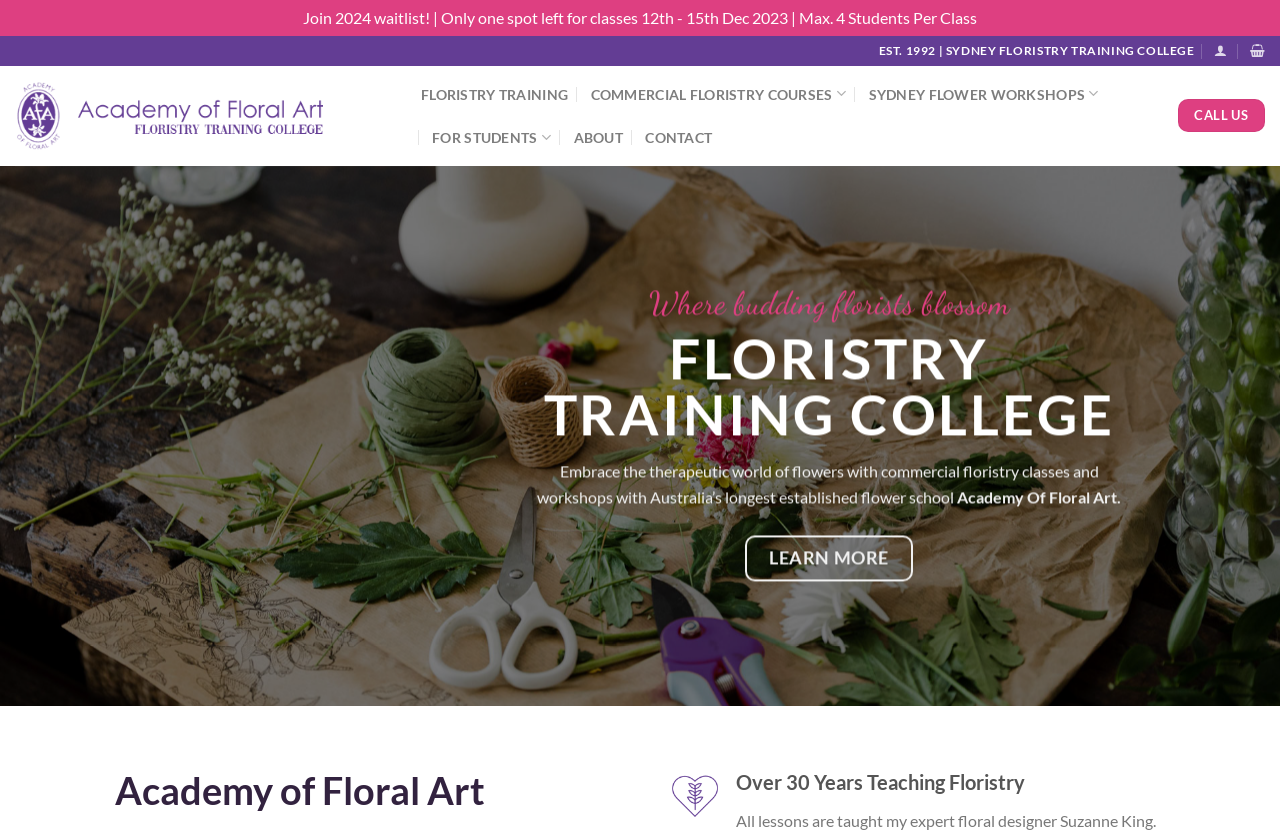Give a concise answer using one word or a phrase to the following question:
How many students are allowed per class?

4